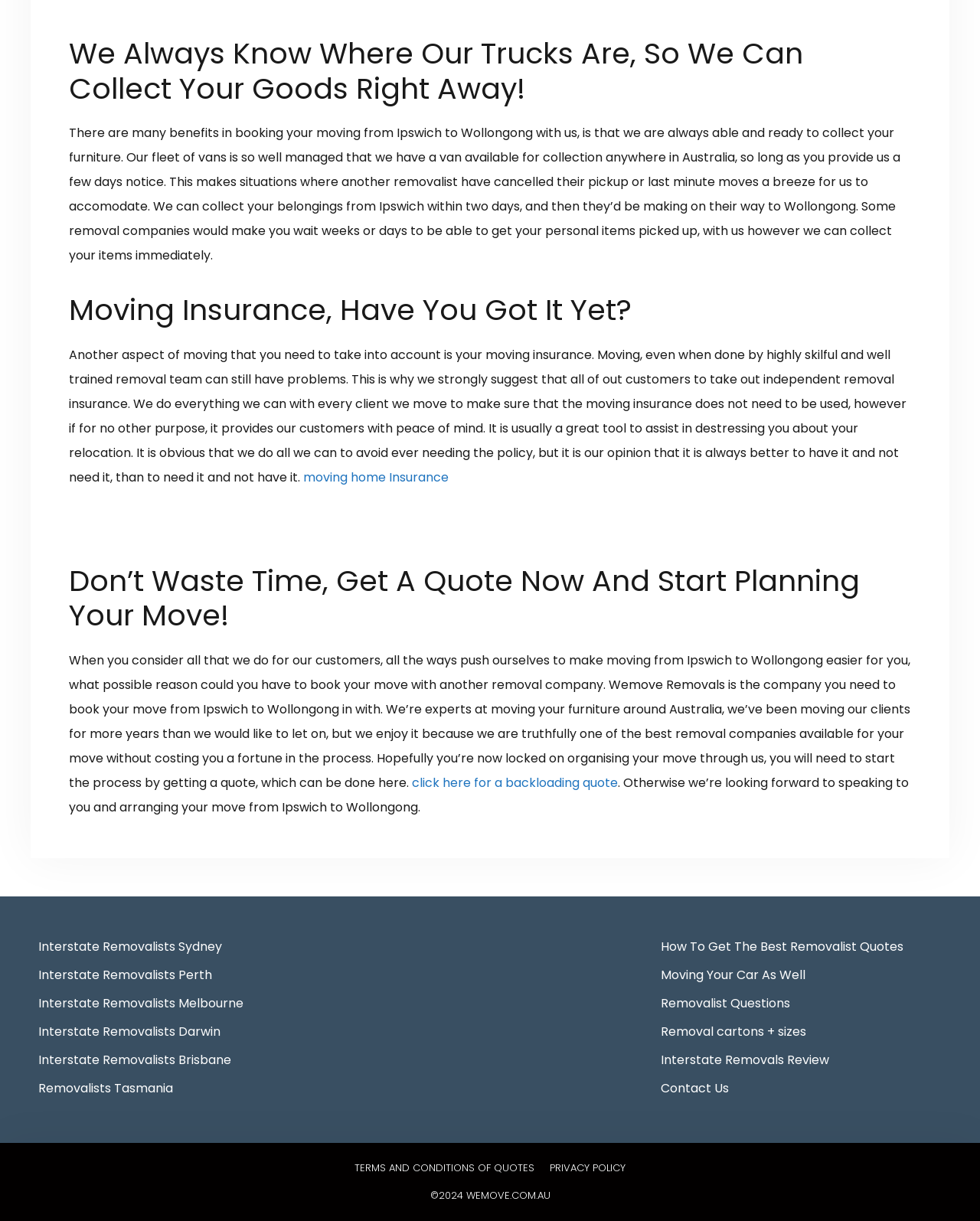Find the bounding box coordinates for the UI element whose description is: "Interstate Removalists Brisbane". The coordinates should be four float numbers between 0 and 1, in the format [left, top, right, bottom].

[0.039, 0.861, 0.236, 0.875]